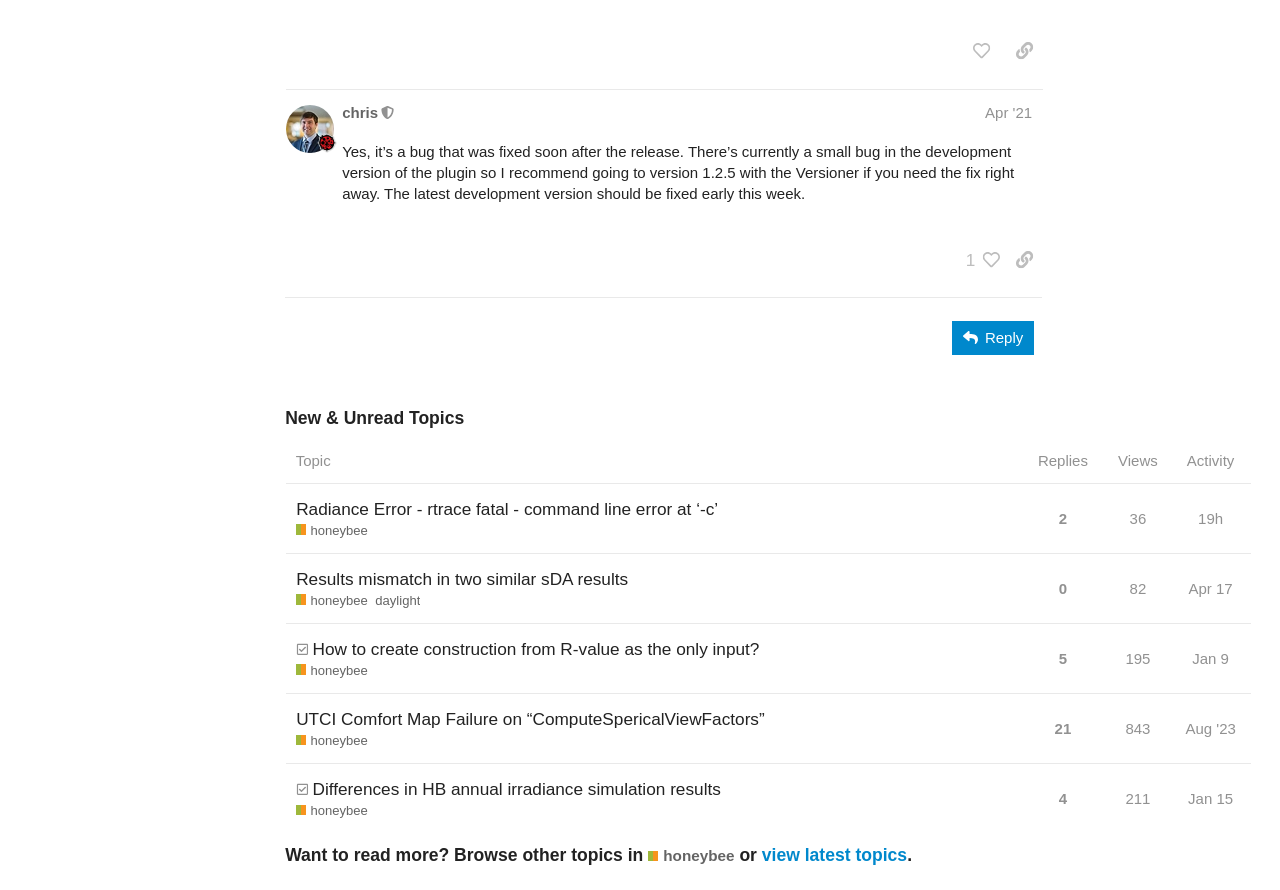How many replies does the topic 'Radiance Error - rtrace fatal - command line error at ‘-c’’ have?
Refer to the image and respond with a one-word or short-phrase answer.

2